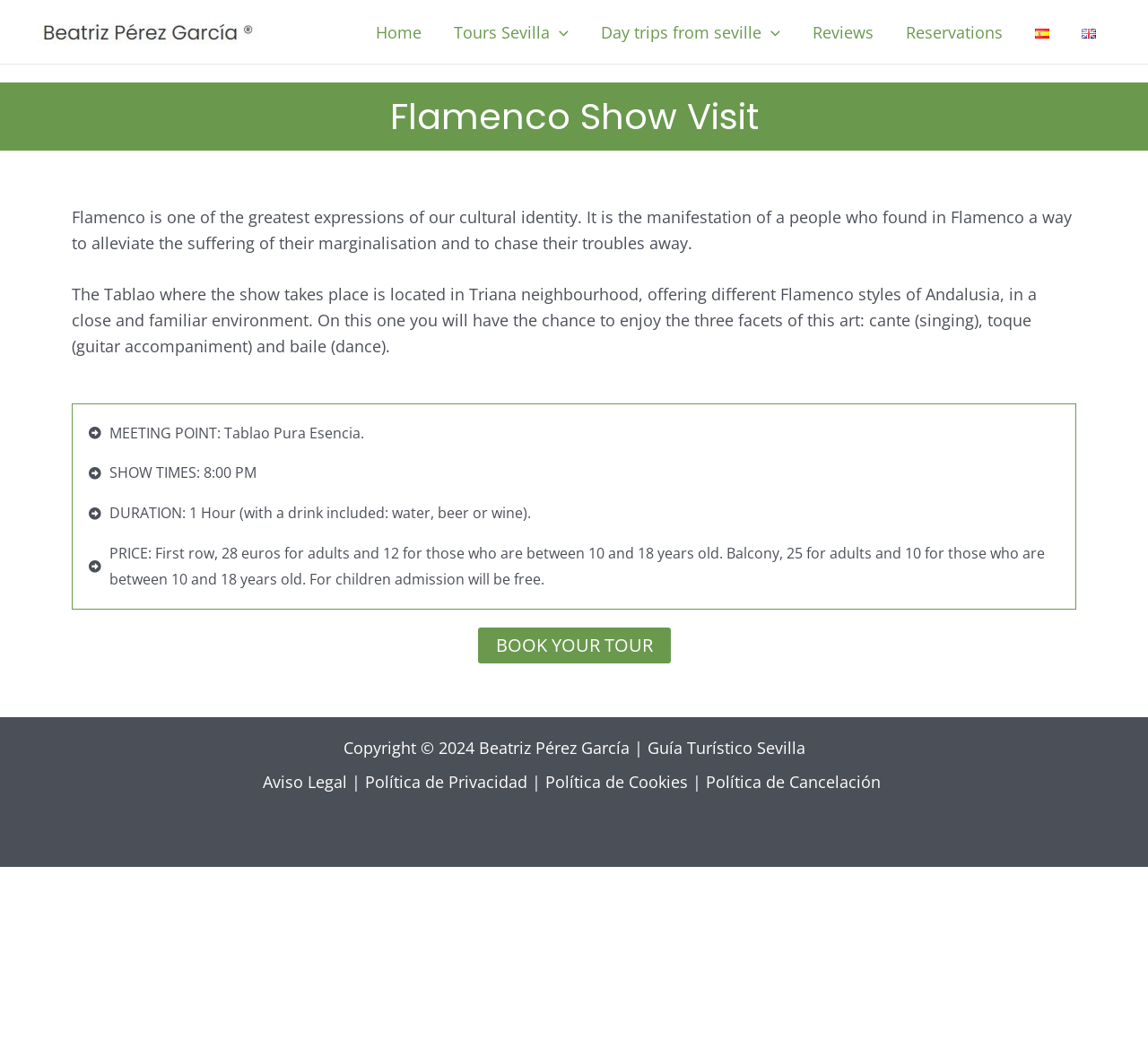Your task is to find and give the main heading text of the webpage.

Flamenco Show Visit